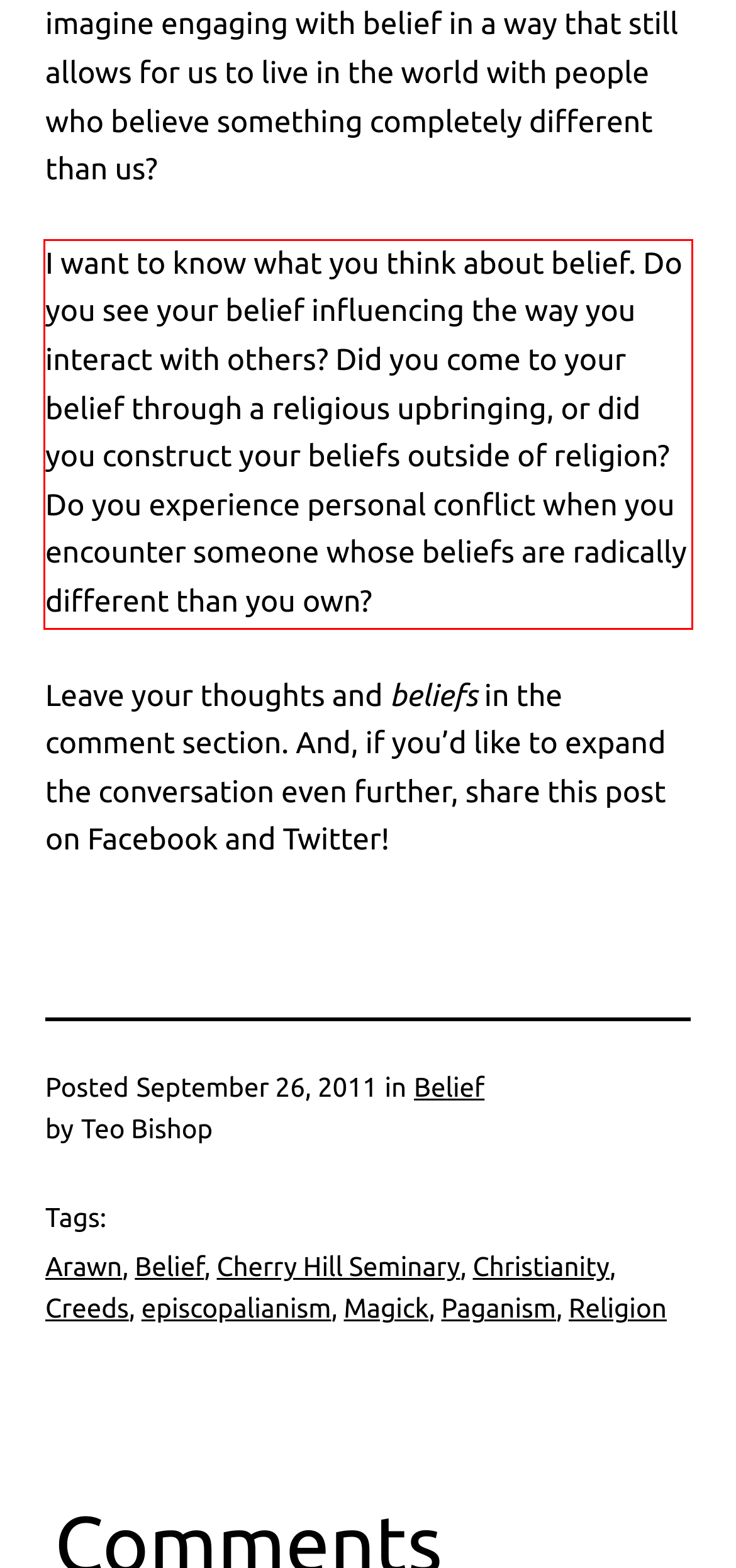You are provided with a screenshot of a webpage featuring a red rectangle bounding box. Extract the text content within this red bounding box using OCR.

I want to know what you think about belief. Do you see your belief influencing the way you interact with others? Did you come to your belief through a religious upbringing, or did you construct your beliefs outside of religion? Do you experience personal conflict when you encounter someone whose beliefs are radically different than you own?